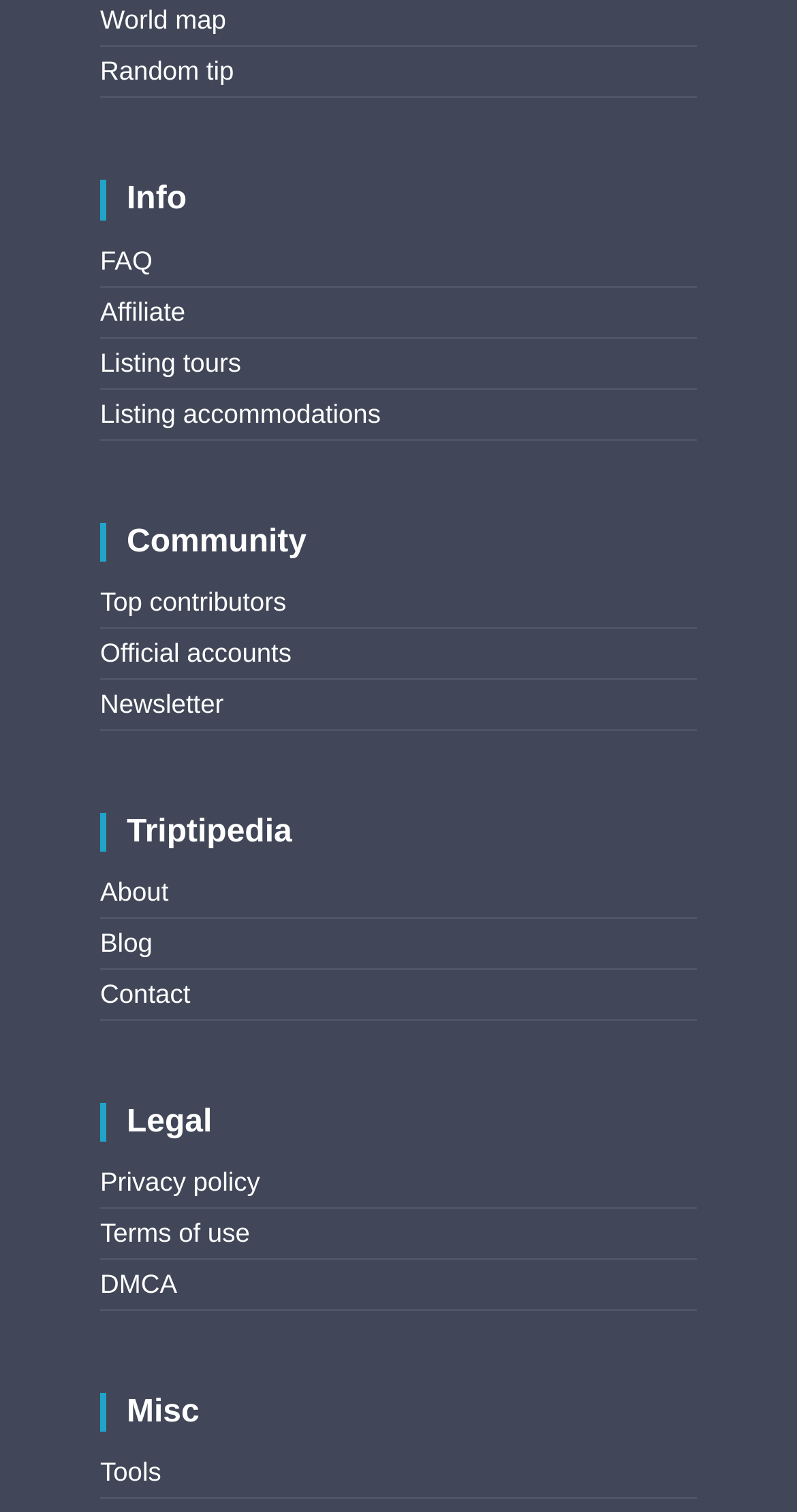Locate the bounding box coordinates of the element that needs to be clicked to carry out the instruction: "Get a random tip". The coordinates should be given as four float numbers ranging from 0 to 1, i.e., [left, top, right, bottom].

[0.126, 0.037, 0.293, 0.057]